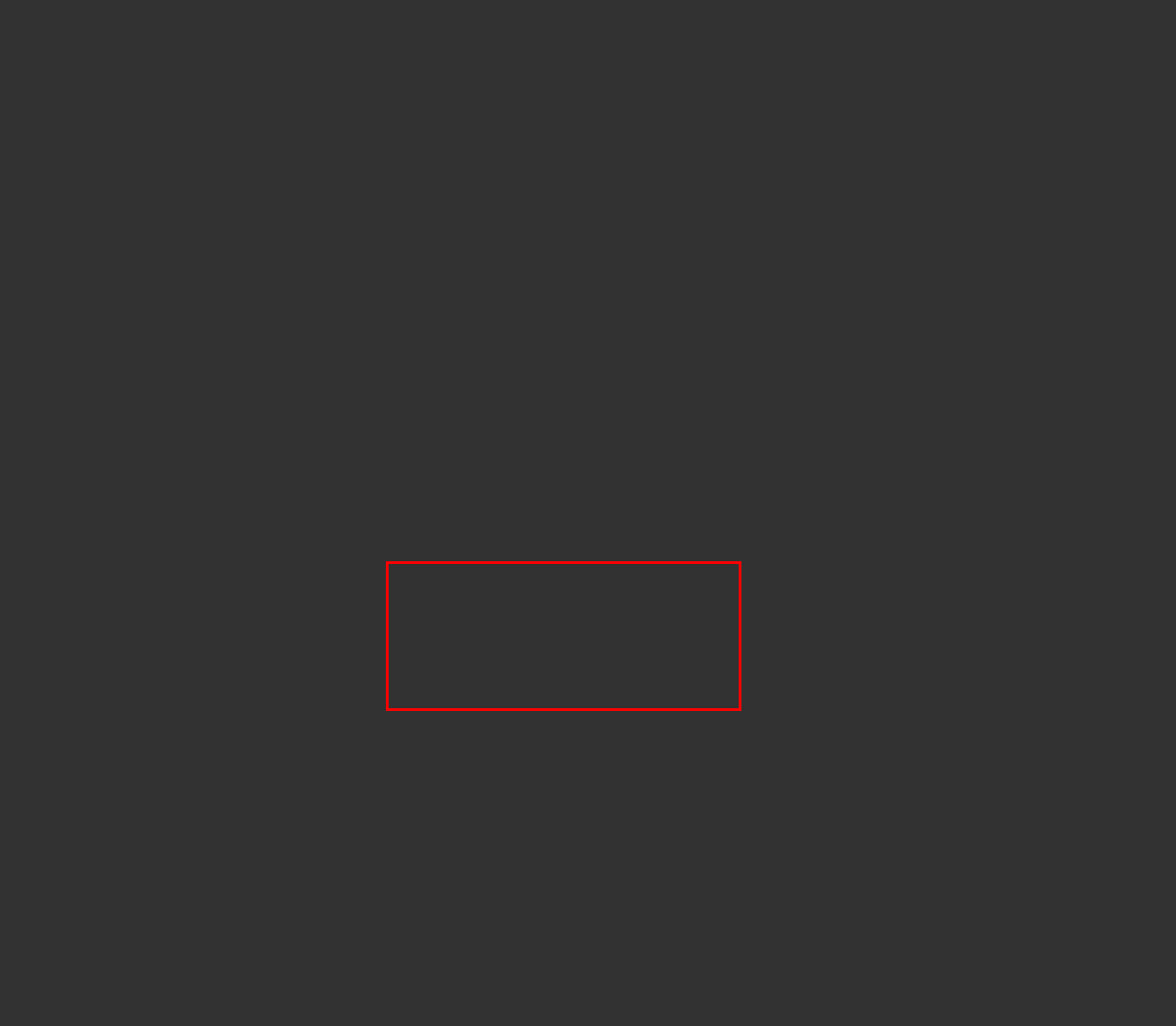Look at the provided screenshot of the webpage and perform OCR on the text within the red bounding box.

CHIP’S PURPOSE IS TO ELEVATE THE WORLD FROM MEDIOCRITY TO GREATNESS. KNOWN FOR HIS PEOPLE DEVELOPMENT APPROACH TO LEADERSHIP, CHIP HAS TRANSFORMED THE WORLDS OF RETAIL, APPAREL AND DESIGN. NOW, FINDING A CURE FOR MUSCULAR DYSTROPHY, REAL ESTATE AND PRIVATE EQUITY INVESTMENTS, AND CONSERVING LAND IN BRITISH COLUMBIA, ARE ALL IN HIS SIGHTS.